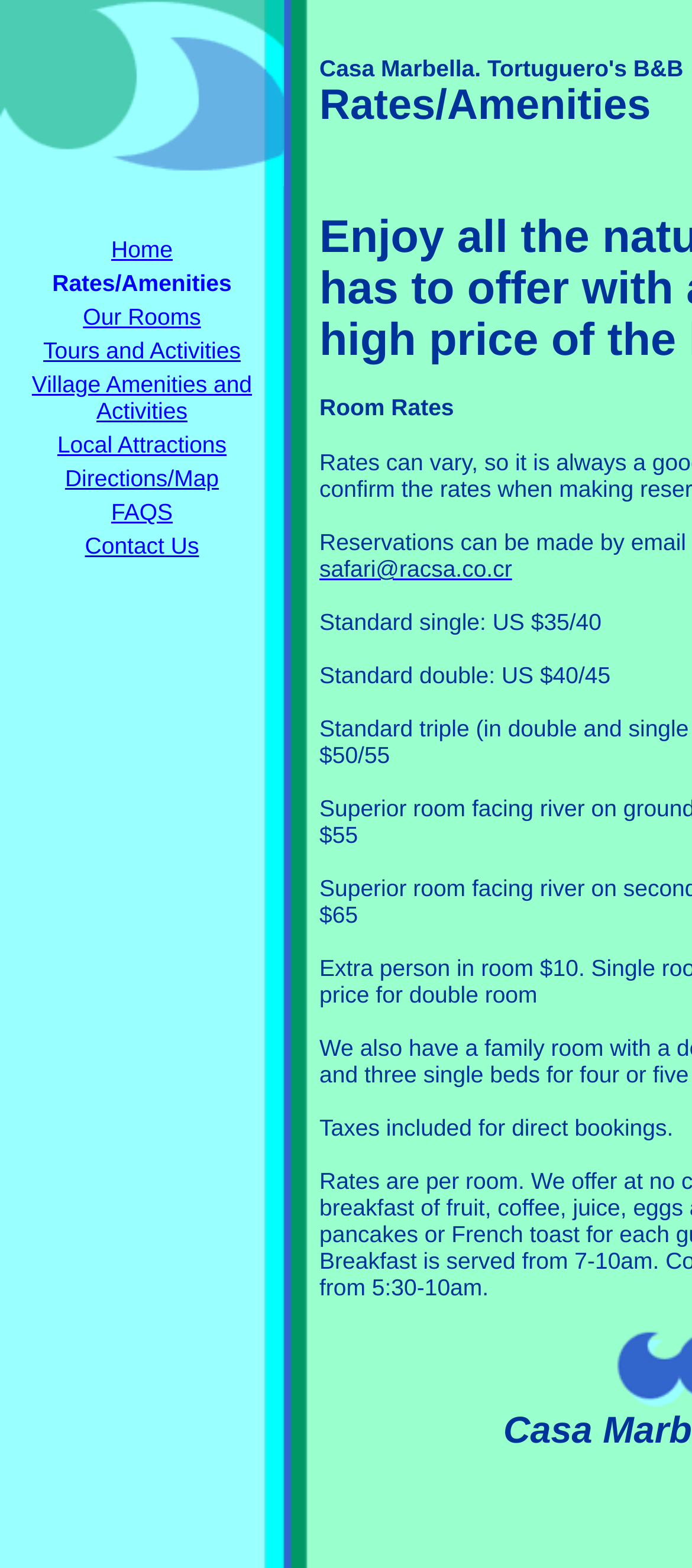Identify the bounding box coordinates for the UI element described as follows: "Village Amenities and Activities". Ensure the coordinates are four float numbers between 0 and 1, formatted as [left, top, right, bottom].

[0.046, 0.237, 0.364, 0.27]